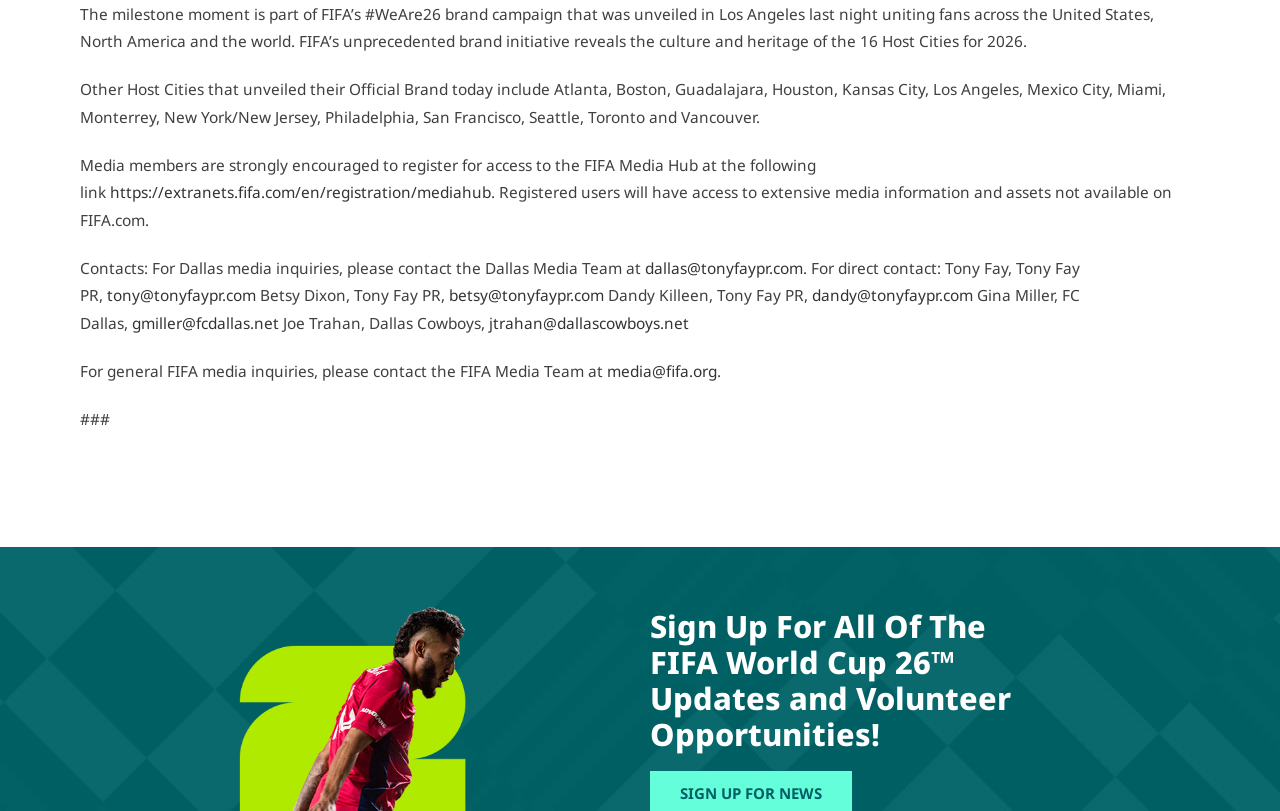Specify the bounding box coordinates of the element's area that should be clicked to execute the given instruction: "contact the FIFA Media Team". The coordinates should be four float numbers between 0 and 1, i.e., [left, top, right, bottom].

[0.474, 0.445, 0.56, 0.471]